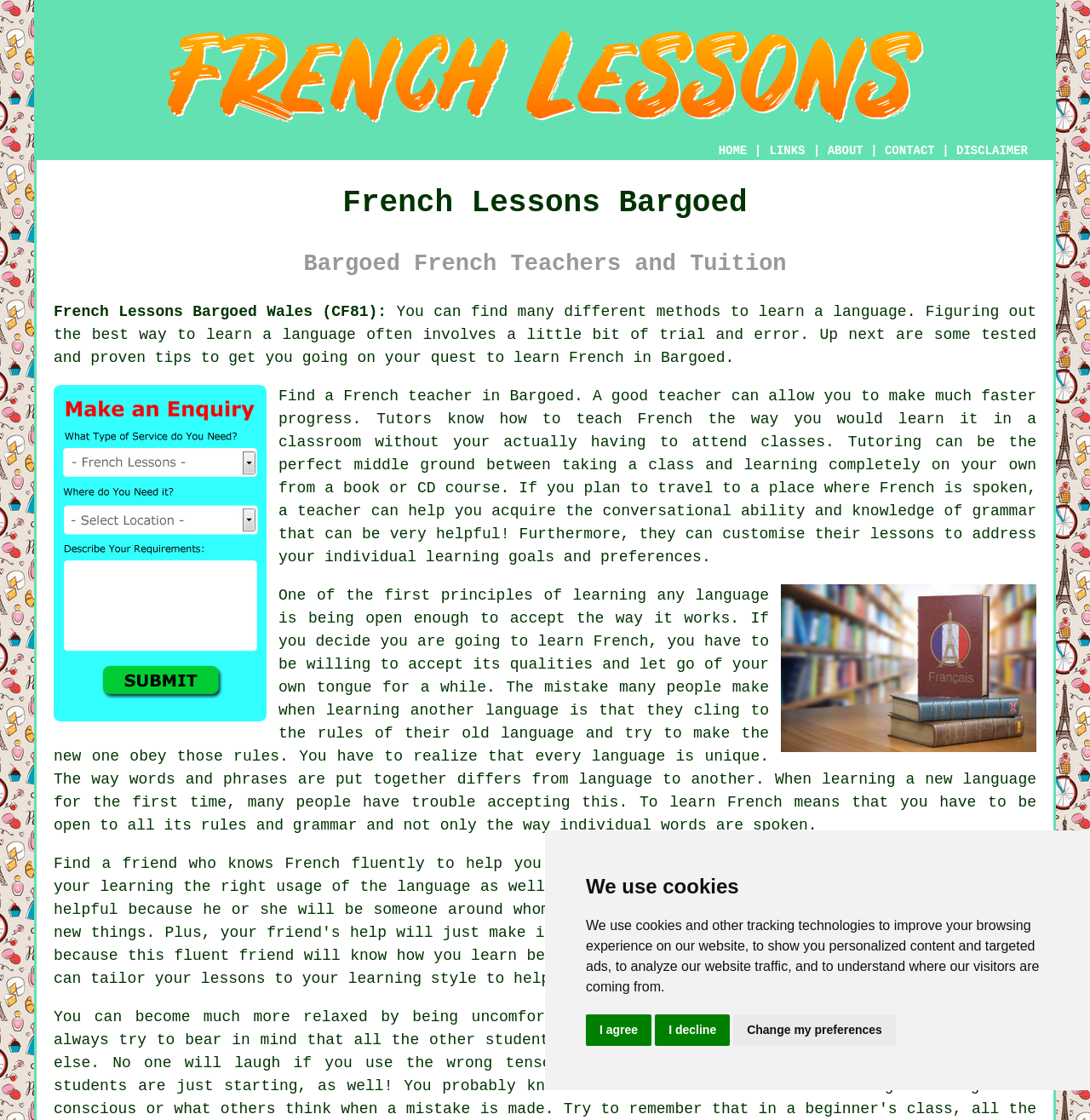Using the details from the image, please elaborate on the following question: What is the importance of being open-minded when learning a language?

The webpage emphasizes that when learning a new language, one should be open to its unique rules and grammar, and not try to apply the rules of their native language. This is essential to learn French effectively.